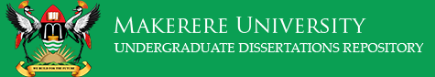What is the name of the university?
Please answer the question as detailed as possible.

The text boldly states 'MAKERERE UNIVERSITY' at the top, which indicates that the name of the university is Makerere University.